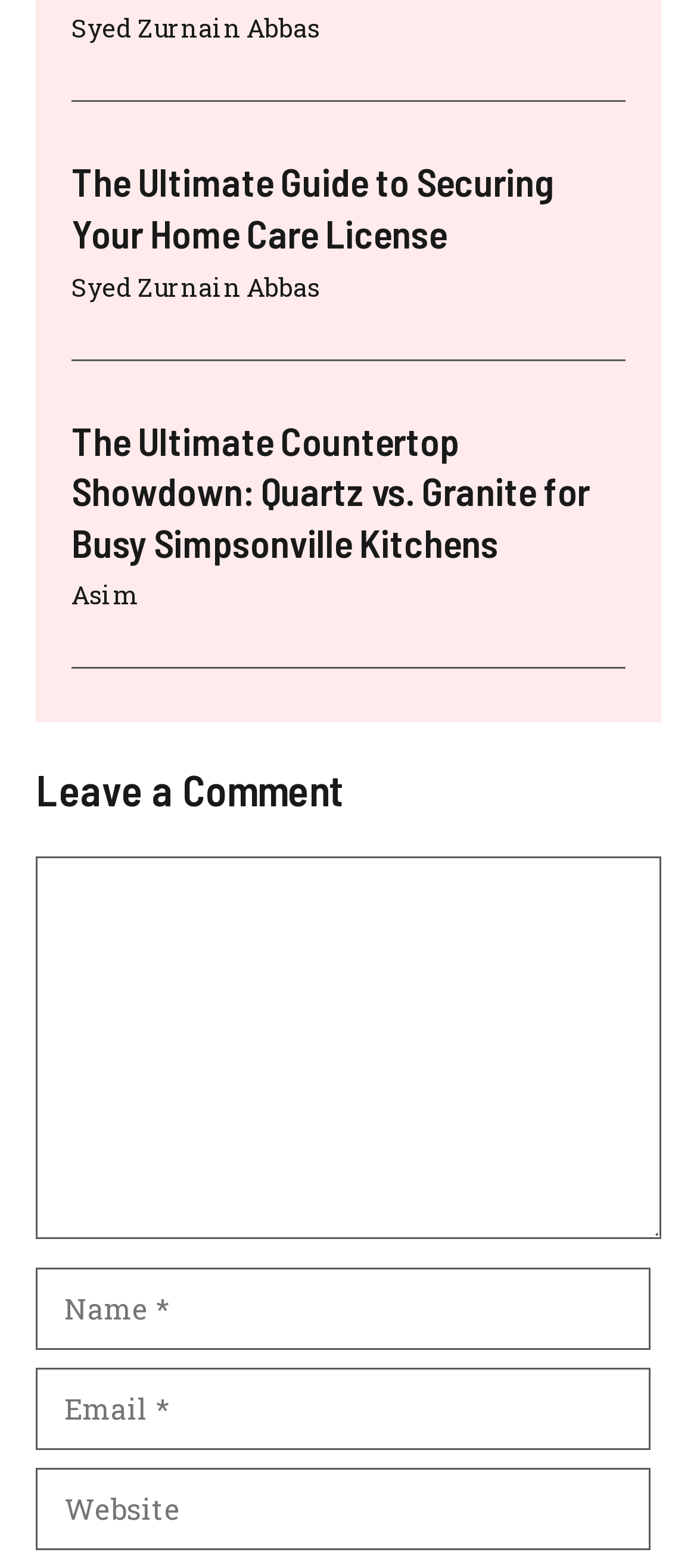Use a single word or phrase to answer the following:
What is the topic of the second article?

Countertop Showdown